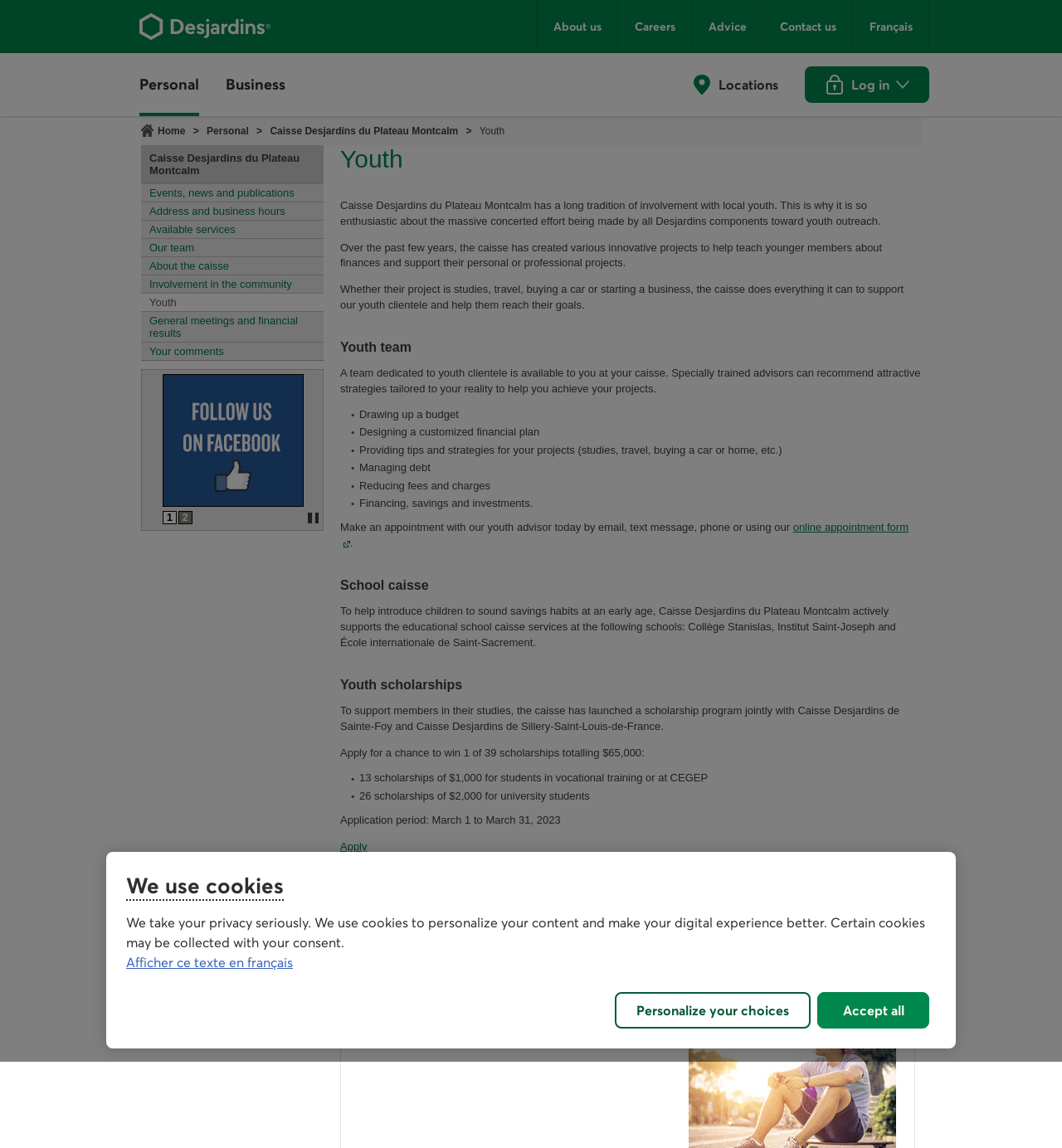What is the purpose of the youth team?
Look at the image and respond with a one-word or short-phrase answer.

To support youth clientele